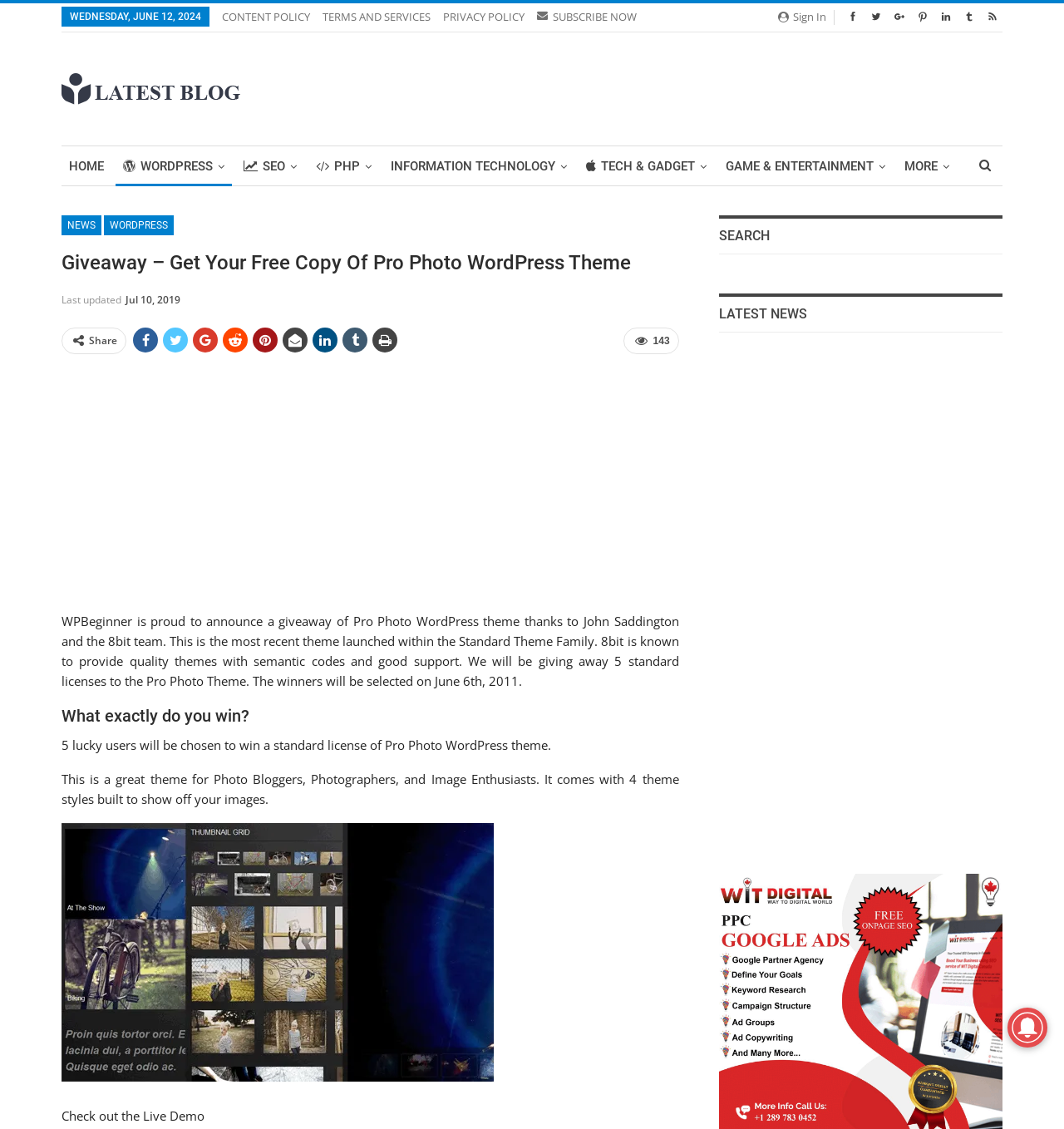When will the winners be selected?
Answer the question with as much detail as possible.

The webpage mentions that the winners of the giveaway will be selected on June 6th, 2011.